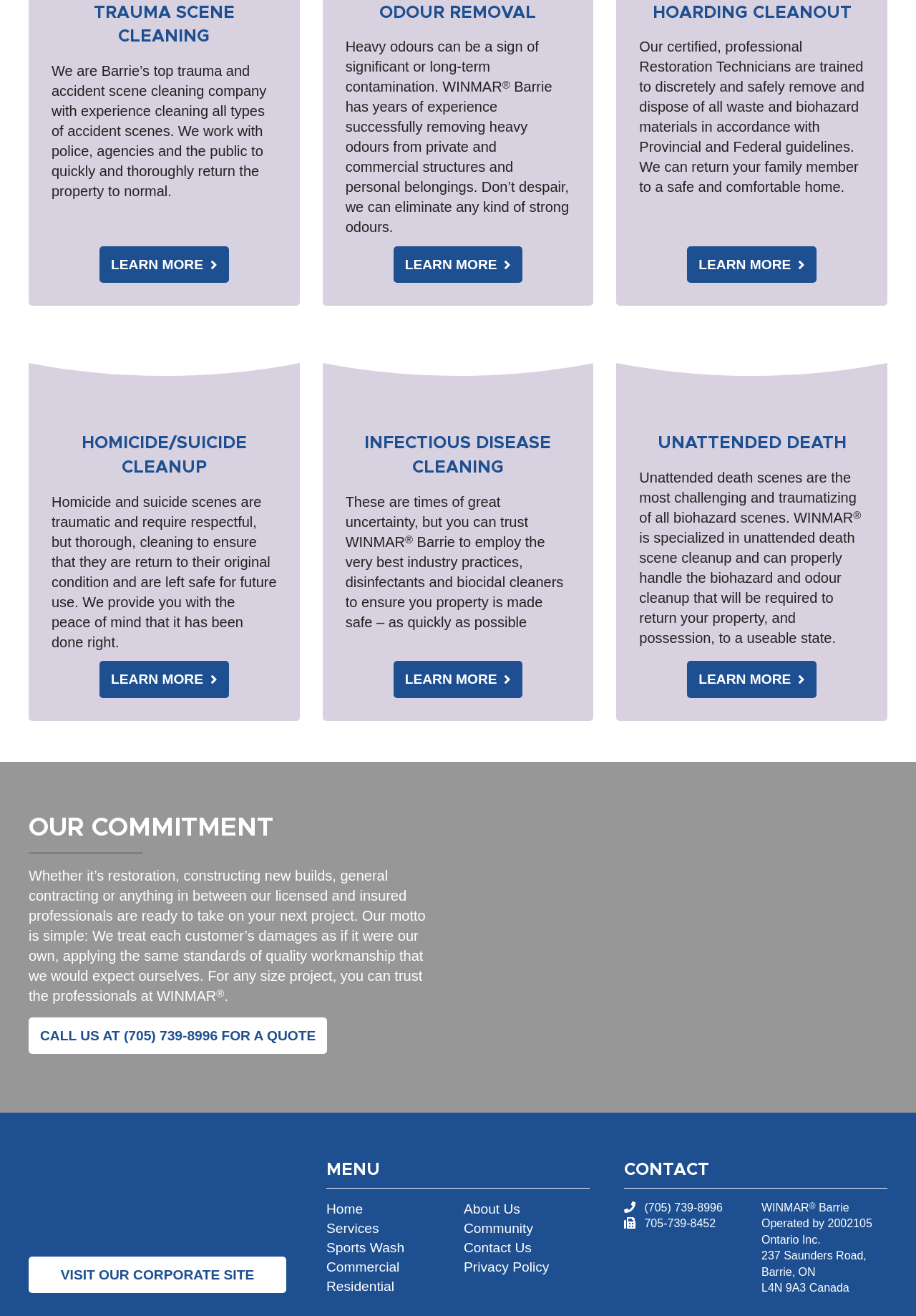Please determine the bounding box coordinates of the clickable area required to carry out the following instruction: "Get a quote by calling the phone number". The coordinates must be four float numbers between 0 and 1, represented as [left, top, right, bottom].

[0.031, 0.773, 0.357, 0.801]